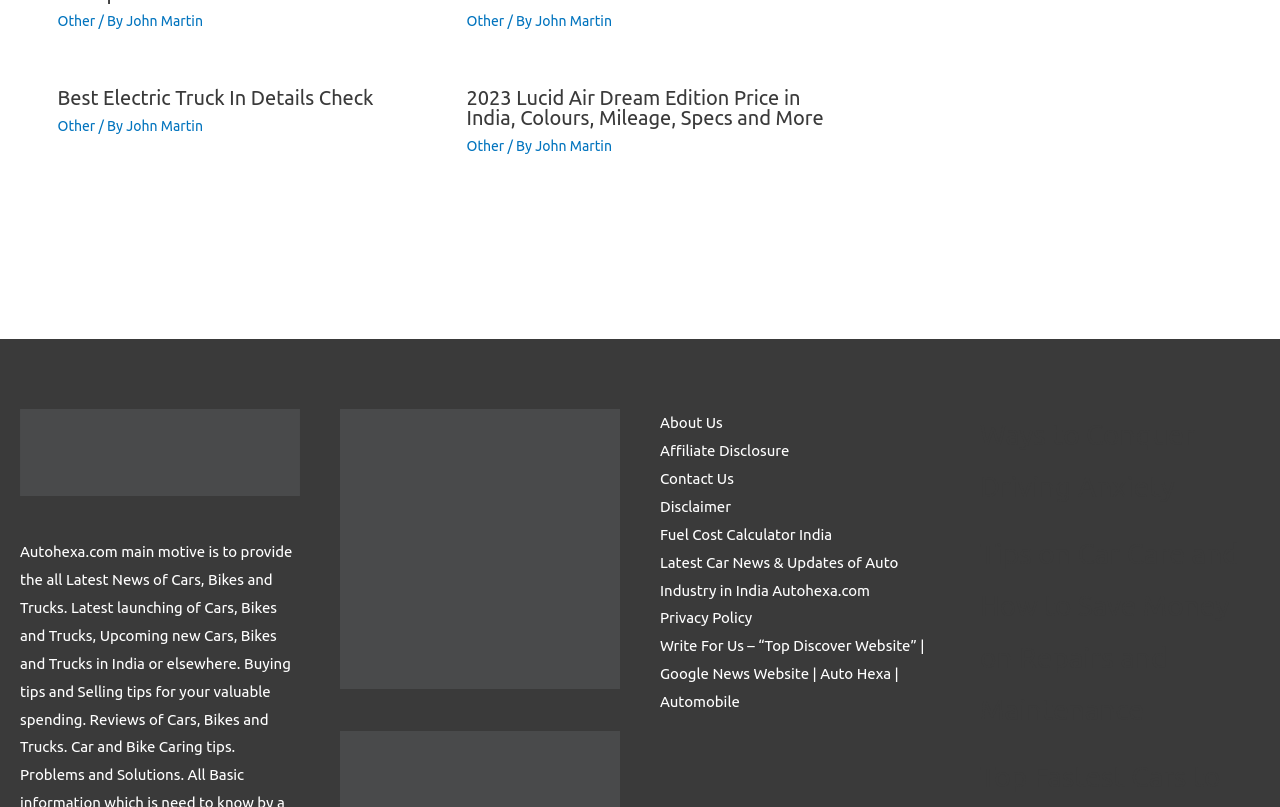Respond to the question below with a single word or phrase:
What is the purpose of the 'Write For Us' link?

To submit articles